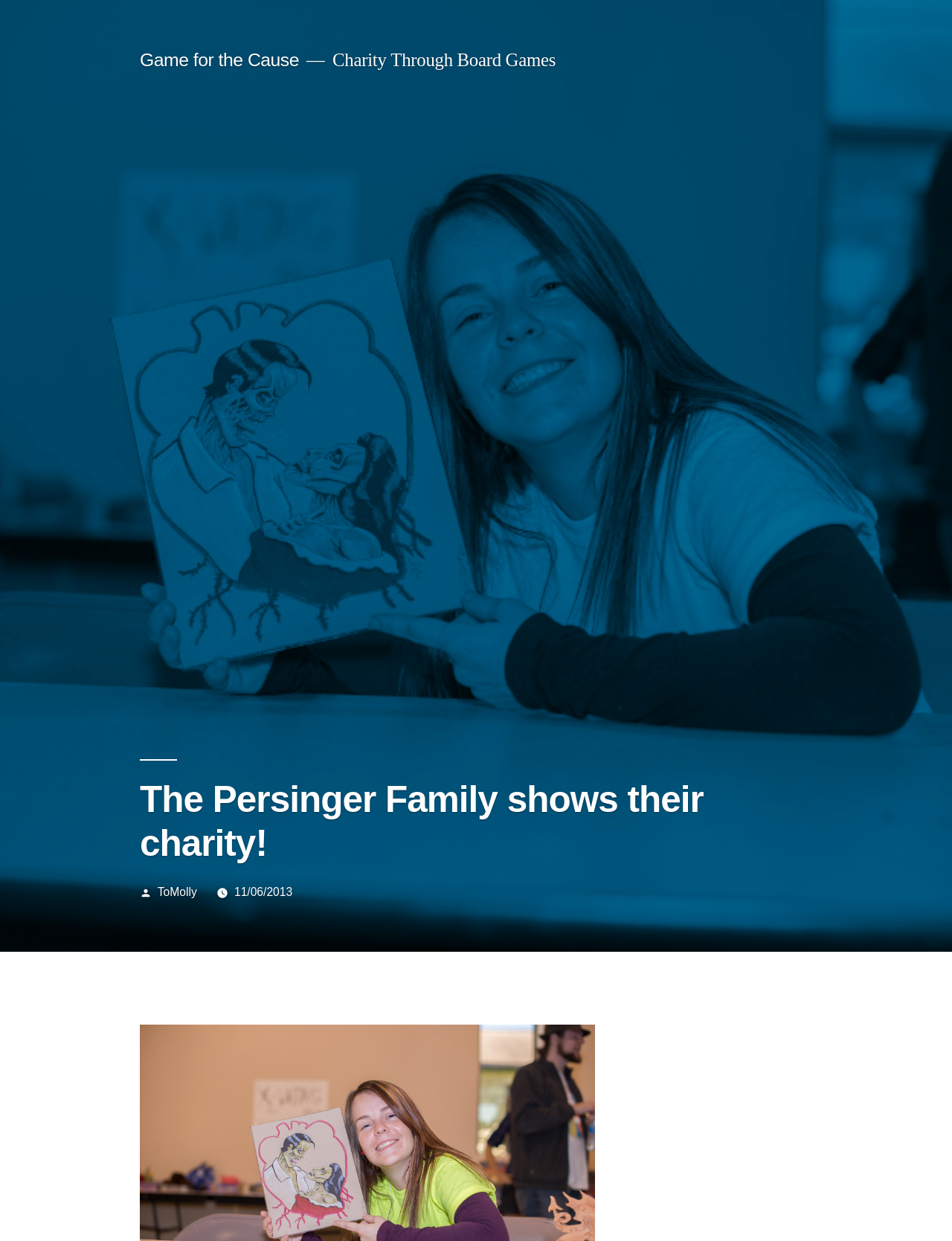Provide a short answer using a single word or phrase for the following question: 
Who posted the charity event?

ToMolly